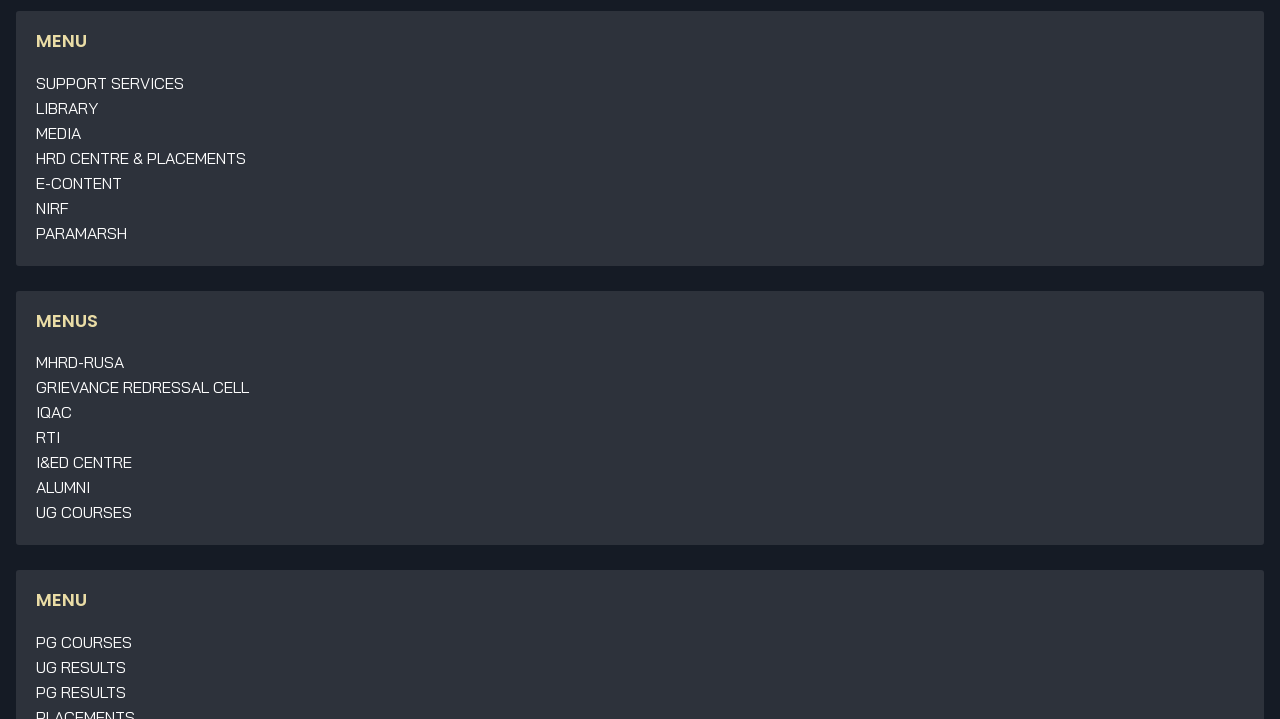Determine the bounding box coordinates for the region that must be clicked to execute the following instruction: "Read the article 'A Child’s Toothache: Have a Dental Exam to Figure out the Real Cause'".

None